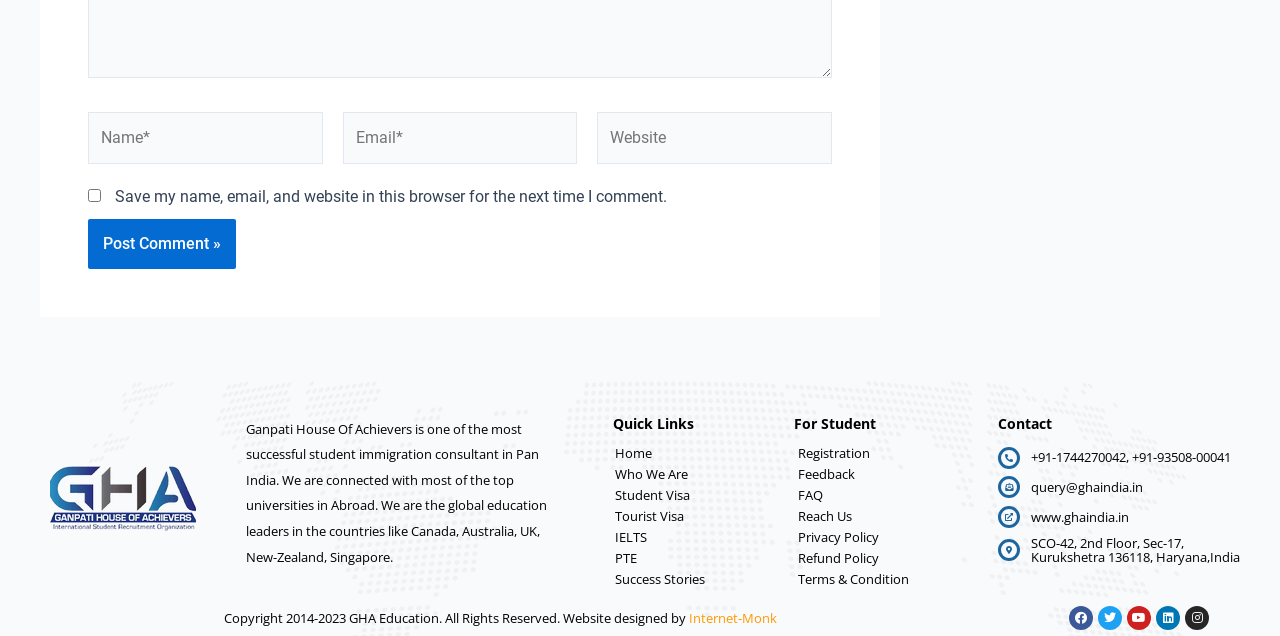Please locate the bounding box coordinates for the element that should be clicked to achieve the following instruction: "Click the 'Post Comment' button". Ensure the coordinates are given as four float numbers between 0 and 1, i.e., [left, top, right, bottom].

[0.069, 0.345, 0.184, 0.423]